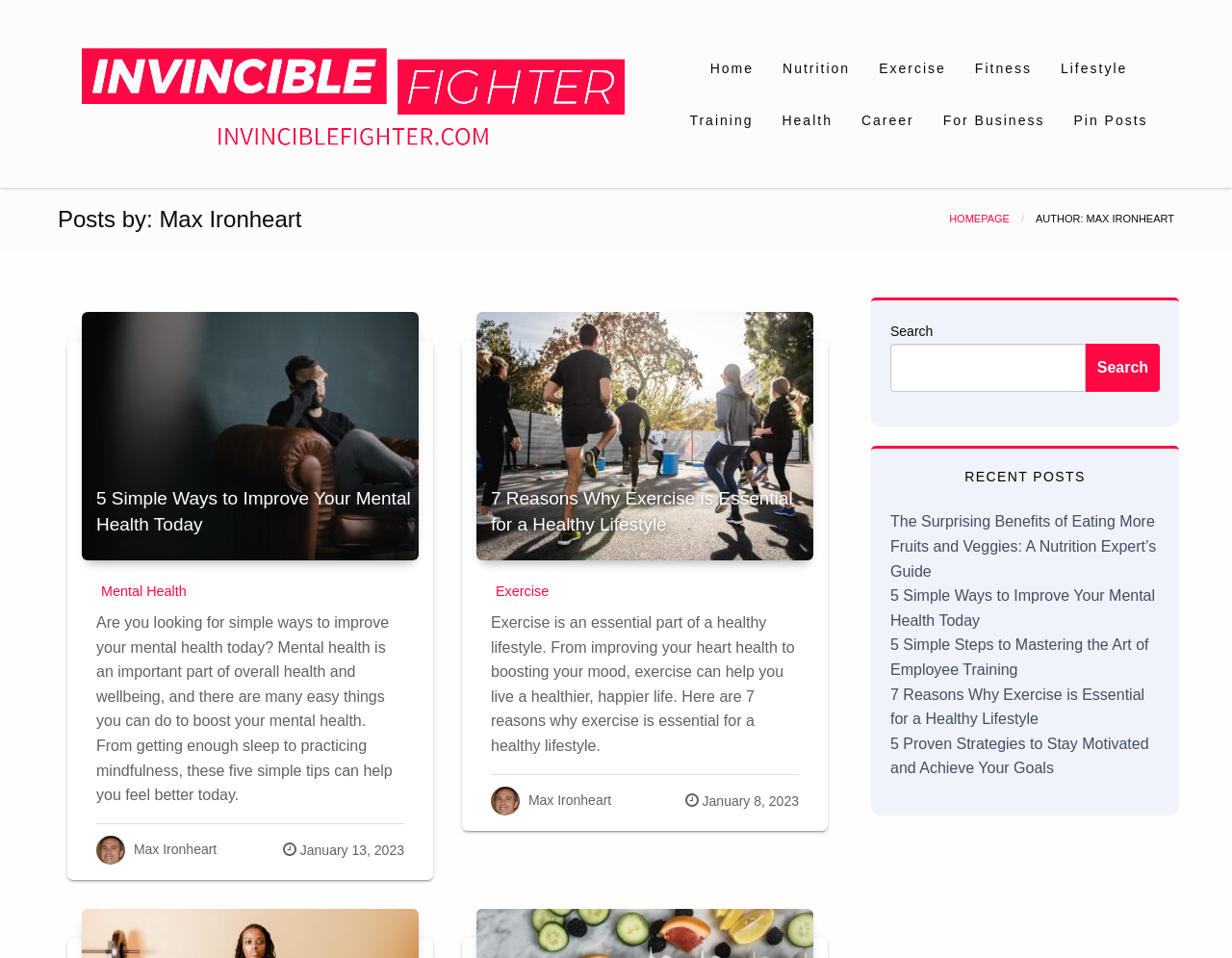How many recent posts are listed?
Refer to the image and provide a detailed answer to the question.

The number of recent posts can be determined by counting the links under the 'RECENT POSTS' heading, which are 4 in total.